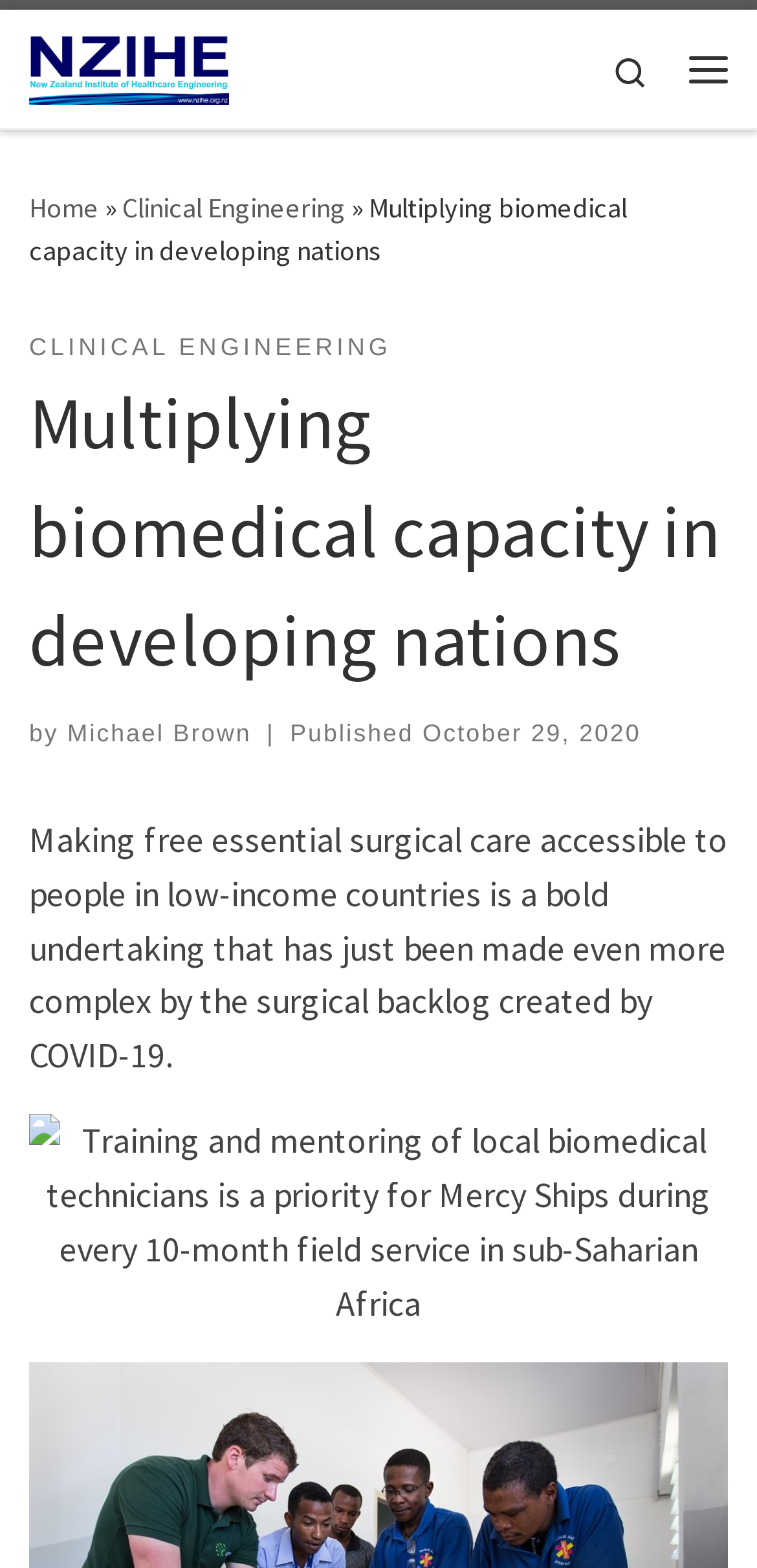Specify the bounding box coordinates (top-left x, top-left y, bottom-right x, bottom-right y) of the UI element in the screenshot that matches this description: Skip to content

[0.01, 0.005, 0.377, 0.064]